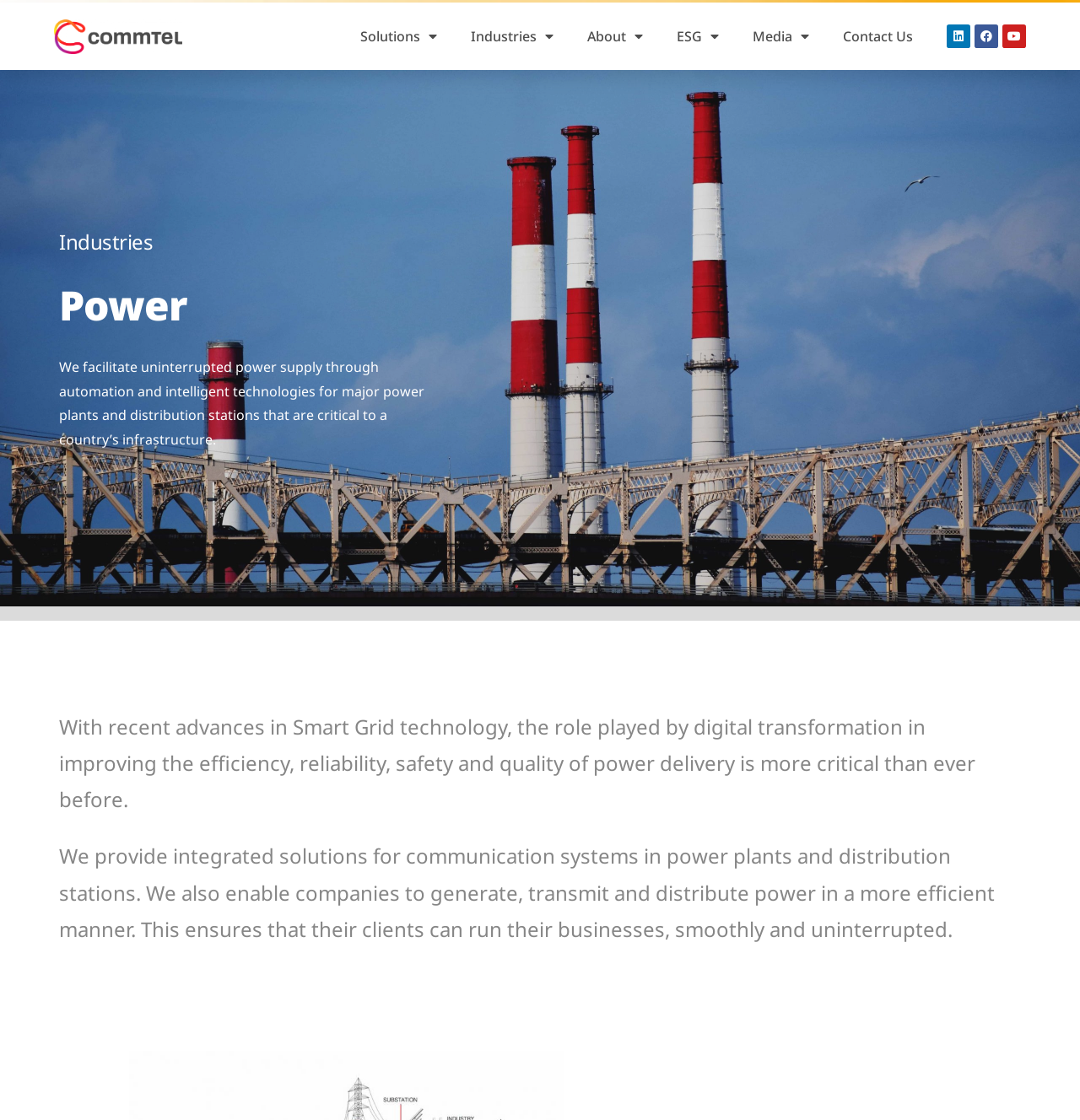Find the coordinates for the bounding box of the element with this description: "Contact Us".

[0.765, 0.015, 0.861, 0.05]